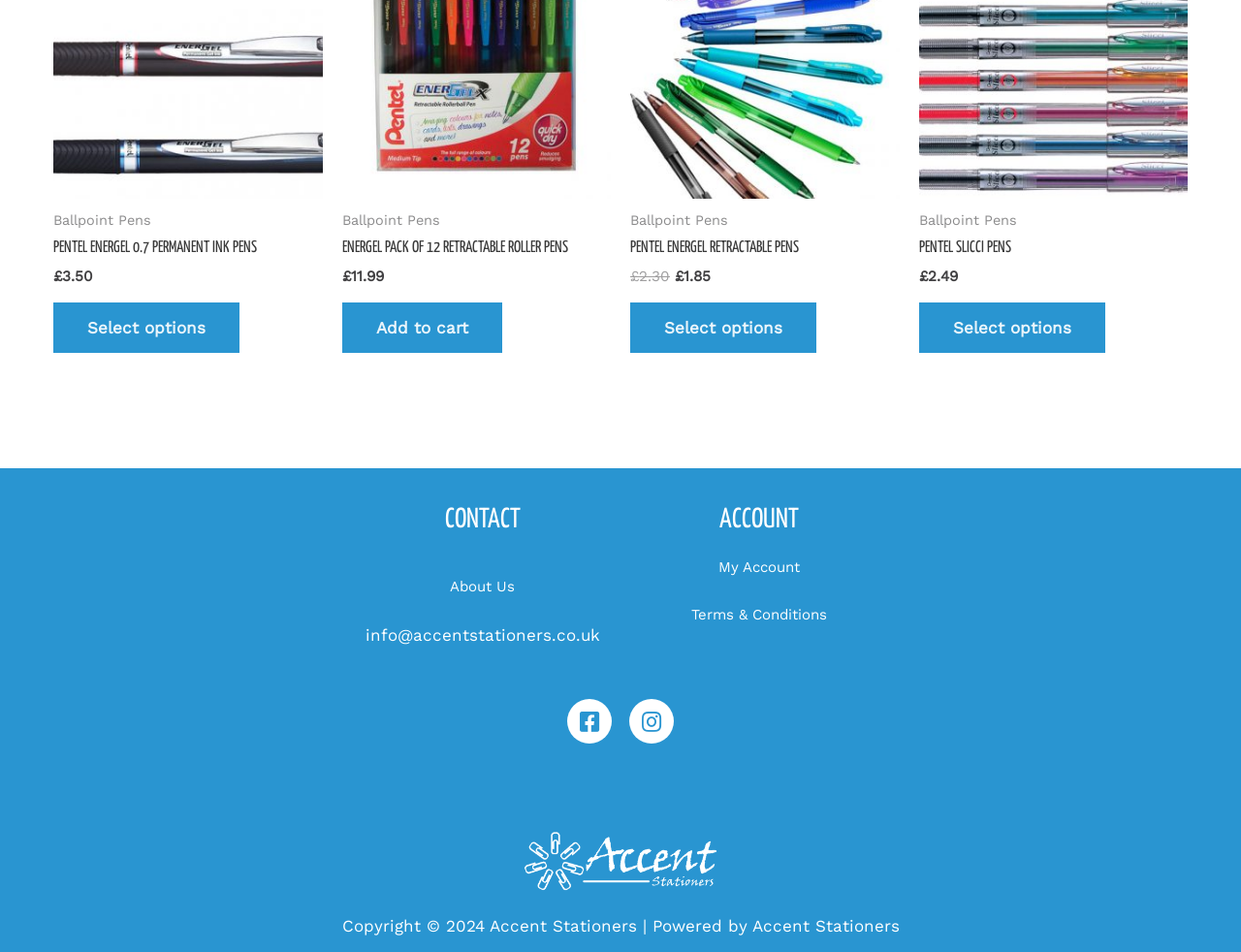What type of products are listed on this webpage?
Please give a detailed and thorough answer to the question, covering all relevant points.

Based on the webpage content, I can see that there are multiple links and static text elements that mention different types of pens, such as 'PENTEL ENERGEL 0.7 PERMANENT INK PENS', 'ENERGEL PACK OF 12 RETRACTABLE ROLLER PENS', and 'PENTEL SLICCI PENS'. This suggests that the webpage is listing various types of pens for sale or display.